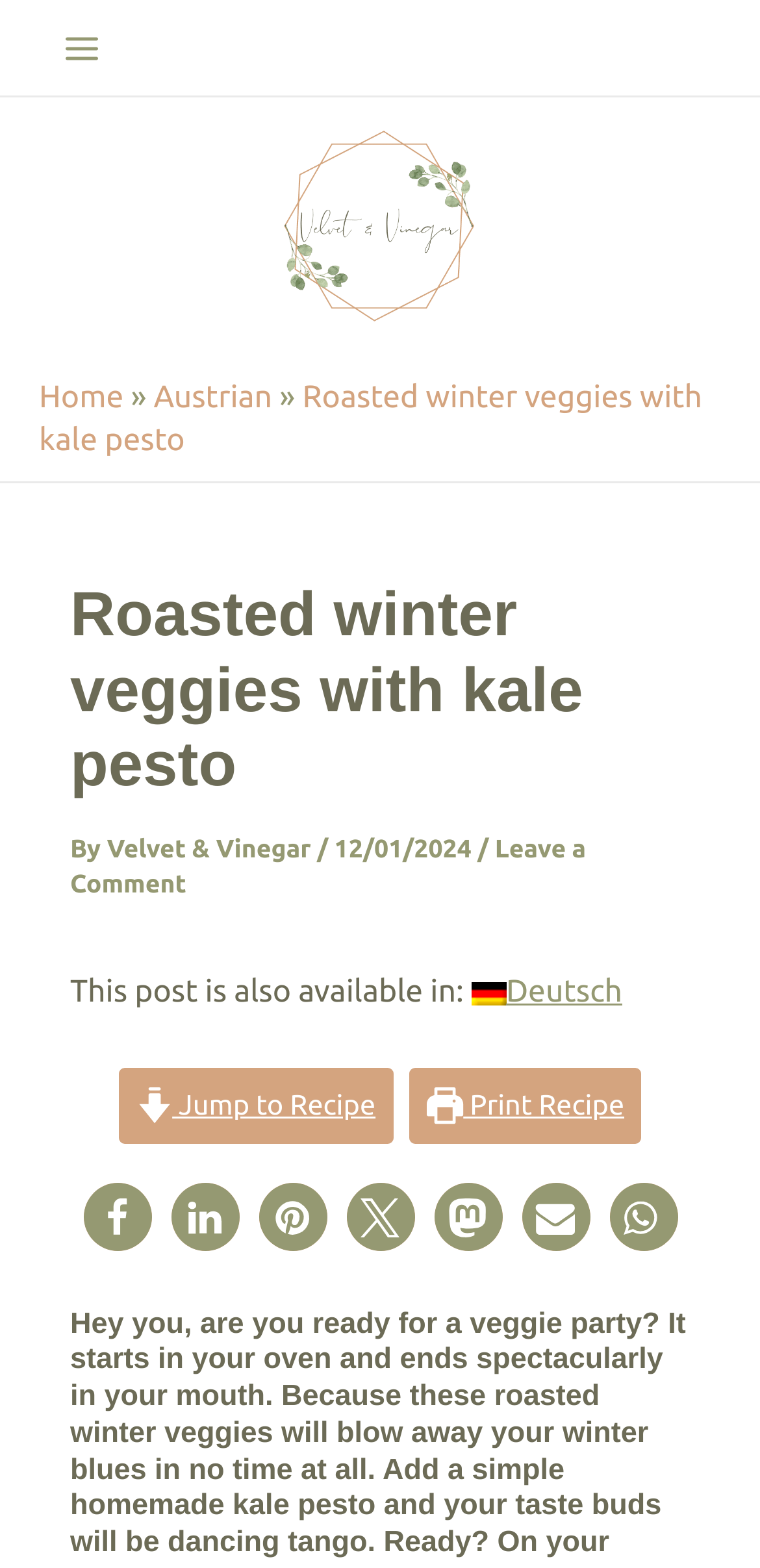Show the bounding box coordinates for the element that needs to be clicked to execute the following instruction: "Visit the 'Velvet & Vinegar' homepage". Provide the coordinates in the form of four float numbers between 0 and 1, i.e., [left, top, right, bottom].

[0.372, 0.132, 0.628, 0.154]